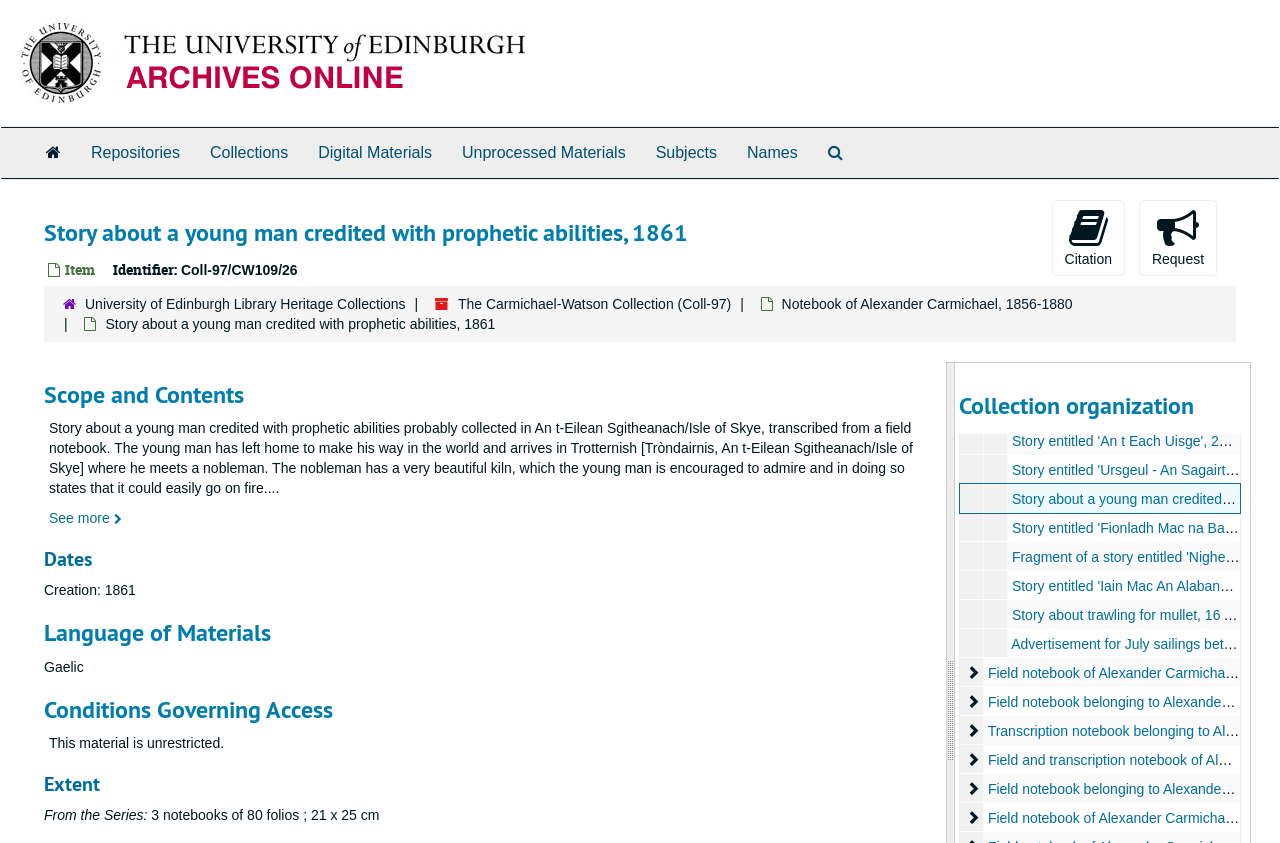Look at the image and give a detailed response to the following question: What is the identifier of the item?

The identifier of the item can be found in the section 'Scope and Contents' where it is mentioned as 'Identifier: Coll-97/CW109/26'.